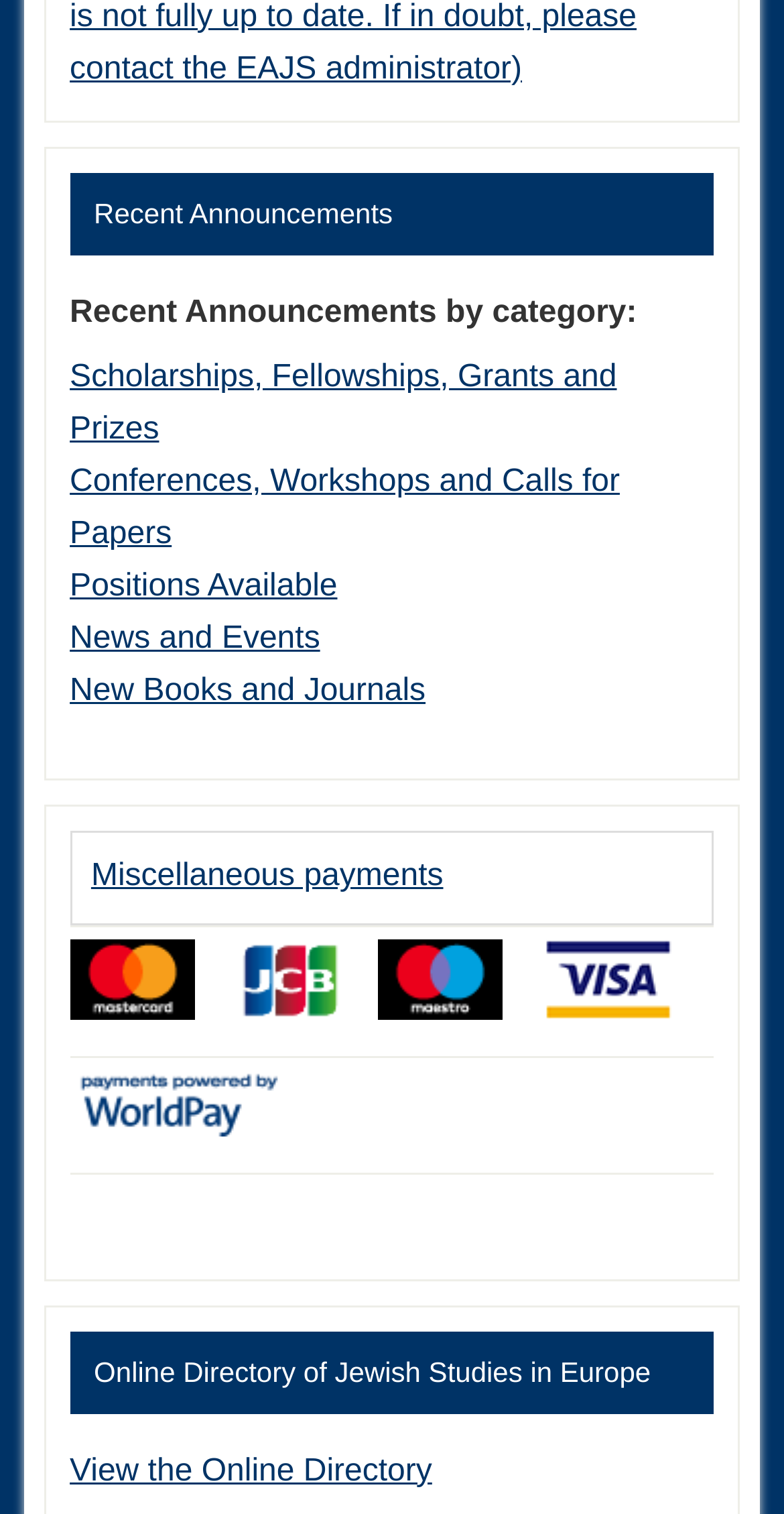Identify the bounding box coordinates of the area you need to click to perform the following instruction: "View announcements by category".

[0.089, 0.237, 0.787, 0.294]